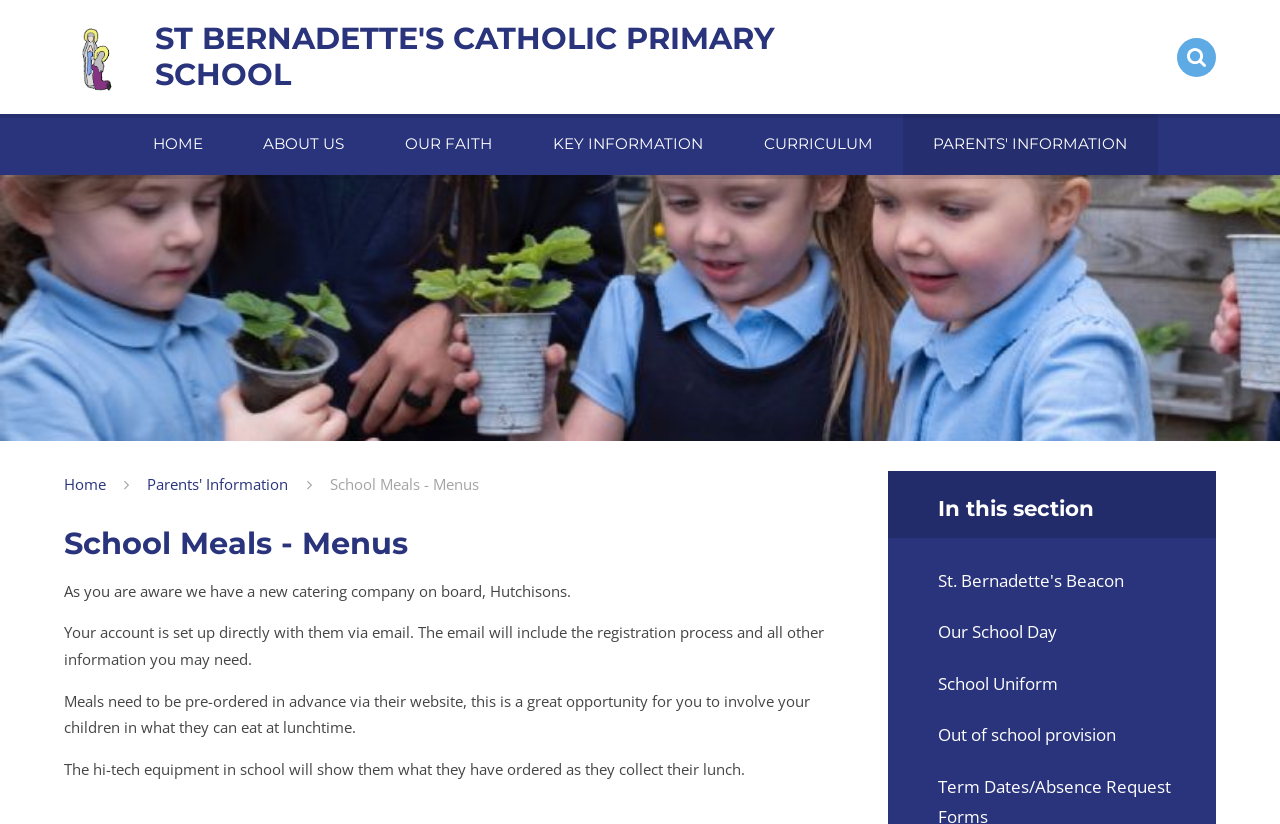Locate the bounding box coordinates of the item that should be clicked to fulfill the instruction: "Search for something".

[0.92, 0.046, 0.95, 0.093]